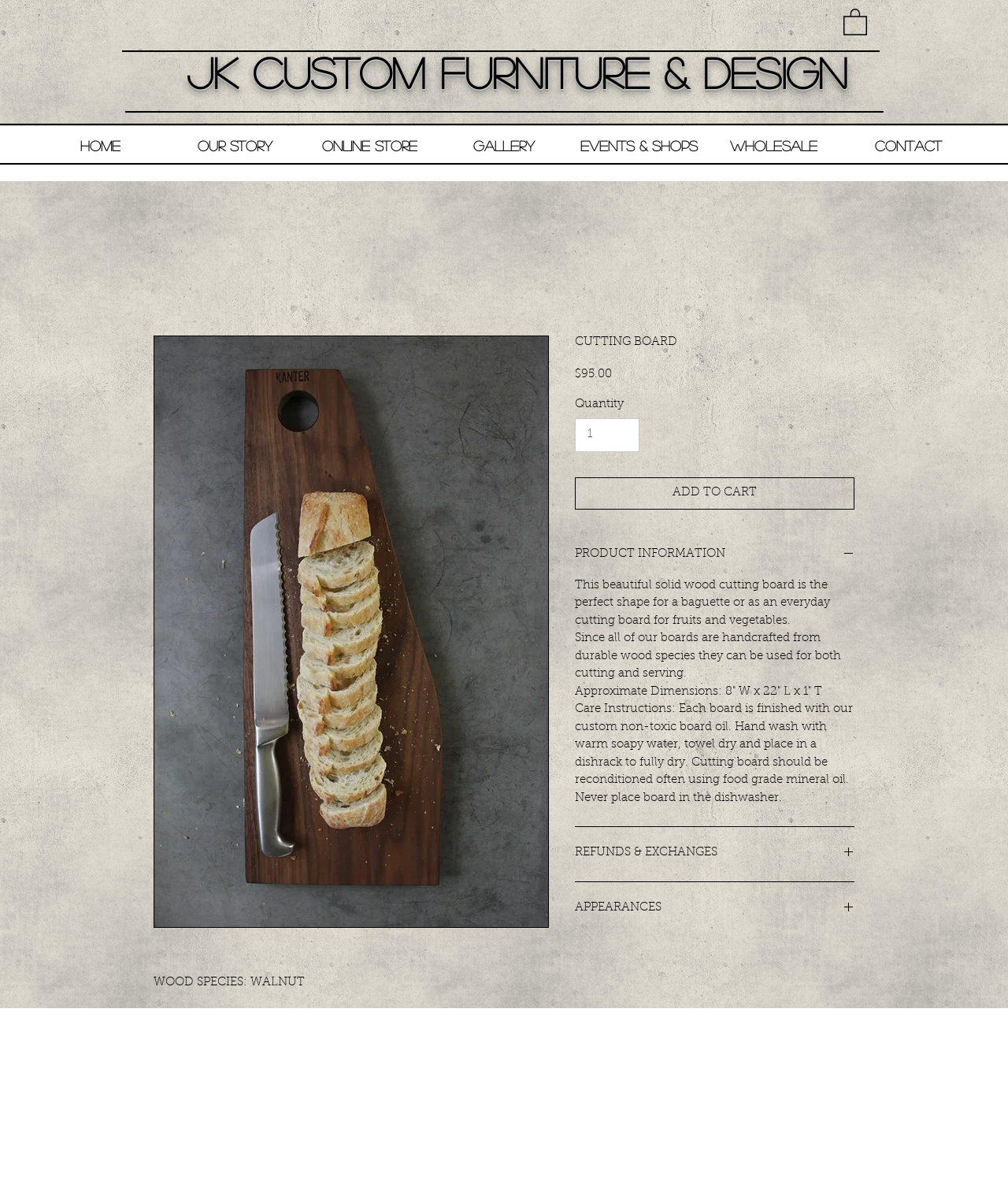Please determine the bounding box coordinates of the area that needs to be clicked to complete this task: 'Click the HOME link'. The coordinates must be four float numbers between 0 and 1, formatted as [left, top, right, bottom].

[0.032, 0.105, 0.166, 0.138]